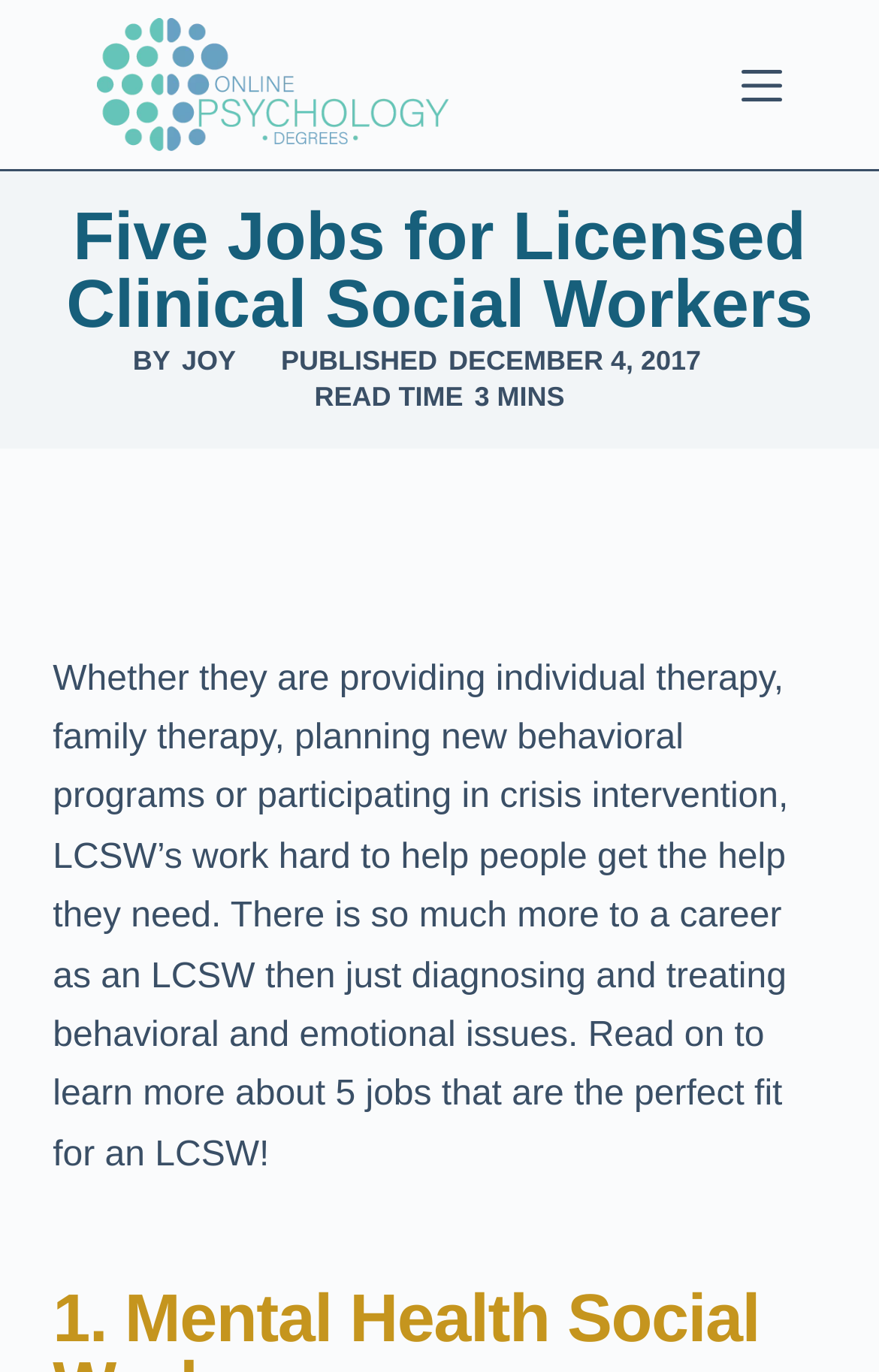Generate the title text from the webpage.

Five Jobs for Licensed Clinical Social Workers